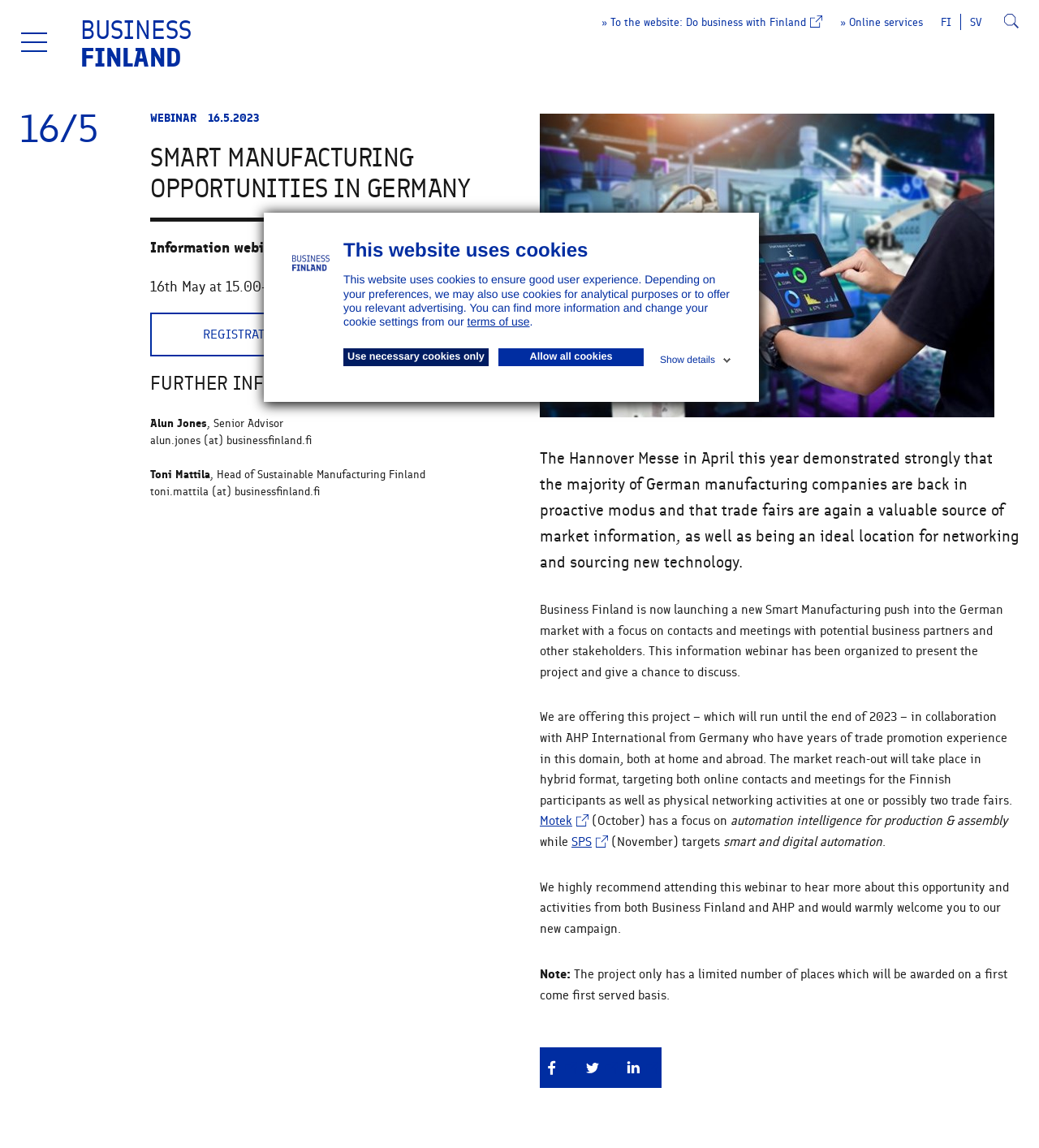What is the duration of the project?
Please provide a comprehensive answer based on the details in the screenshot.

The duration of the project can be determined by reading the text 'We are offering this project – which will run until the end of 2023 – in collaboration with AHP International from Germany...' which provides information about the project's timeline.